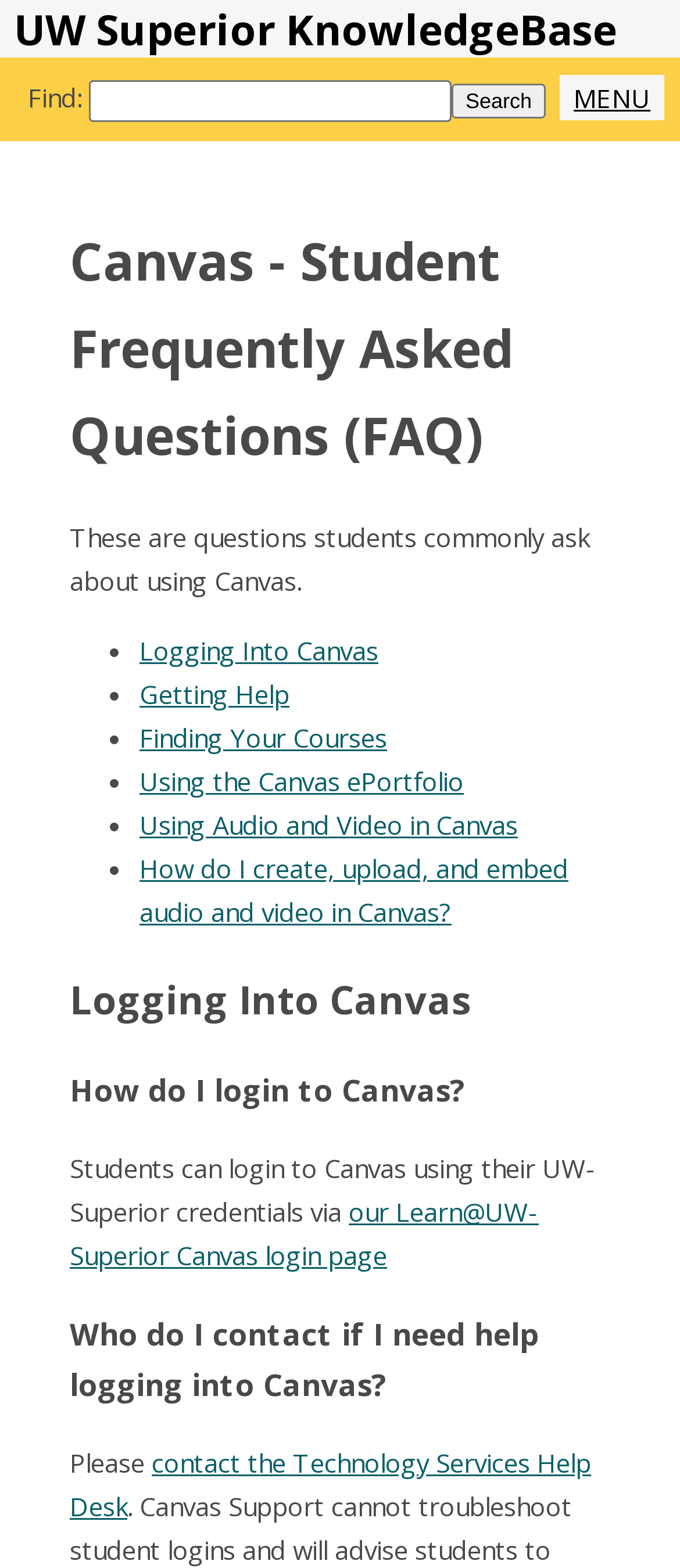Please identify the bounding box coordinates of the element's region that I should click in order to complete the following instruction: "Visit hotel website". The bounding box coordinates consist of four float numbers between 0 and 1, i.e., [left, top, right, bottom].

None